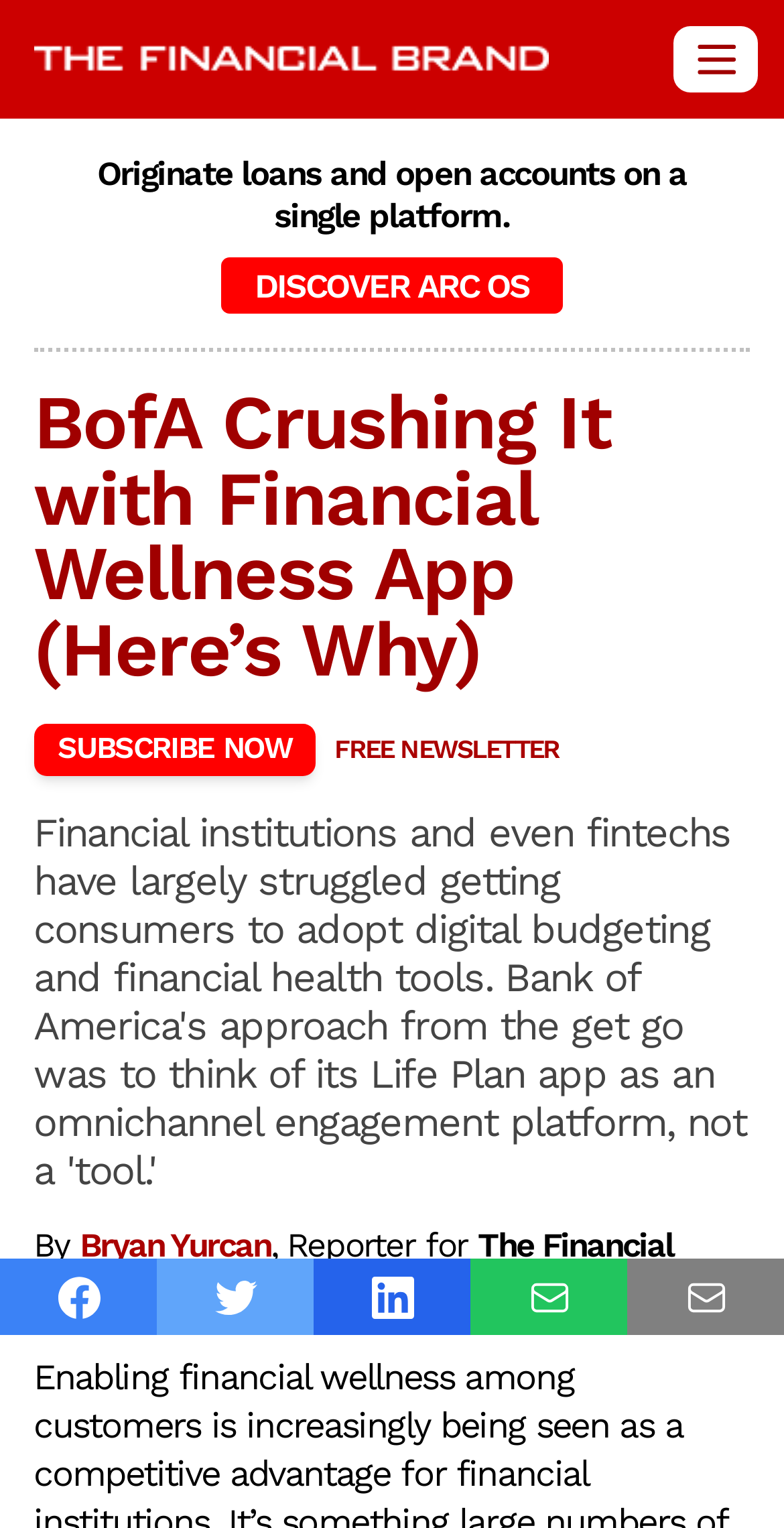What is the purpose of the platform mentioned?
Please respond to the question thoroughly and include all relevant details.

The purpose of the platform mentioned is for financial wellness, which implies that it is designed to help users manage their finances and achieve financial stability.